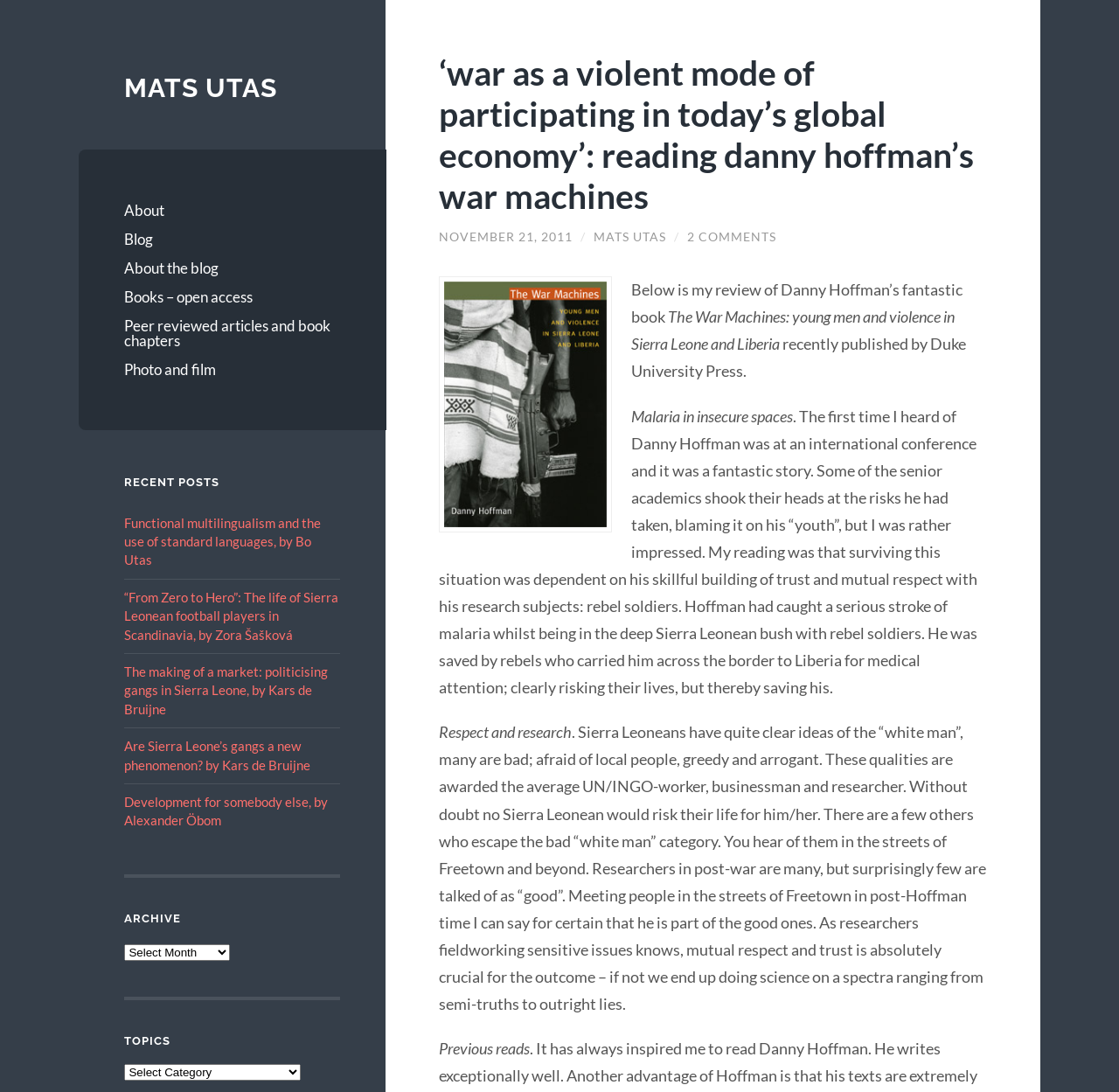Please identify the bounding box coordinates of the clickable area that will fulfill the following instruction: "Click on the 'Topics' combobox". The coordinates should be in the format of four float numbers between 0 and 1, i.e., [left, top, right, bottom].

[0.111, 0.974, 0.269, 0.989]